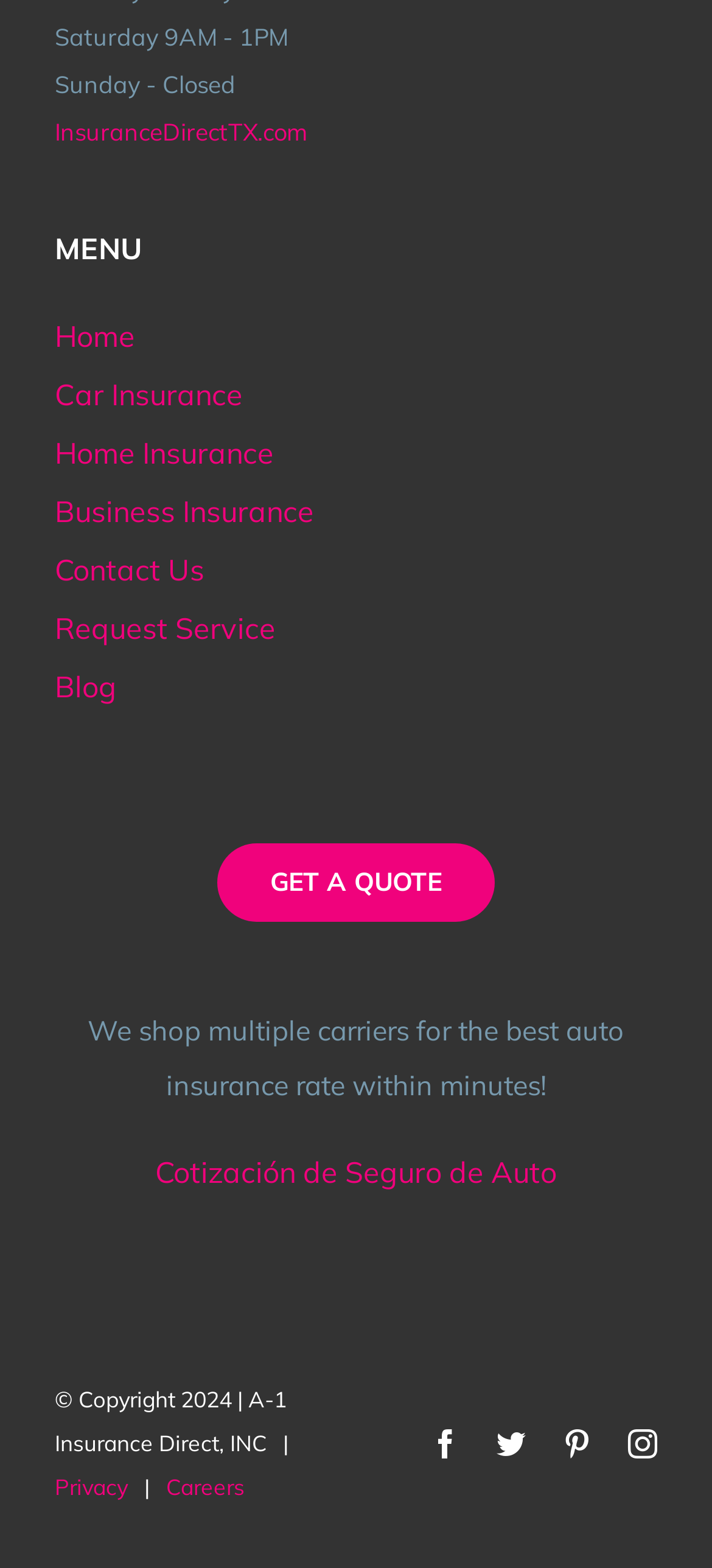Highlight the bounding box coordinates of the element you need to click to perform the following instruction: "Share the article on Facebook."

None